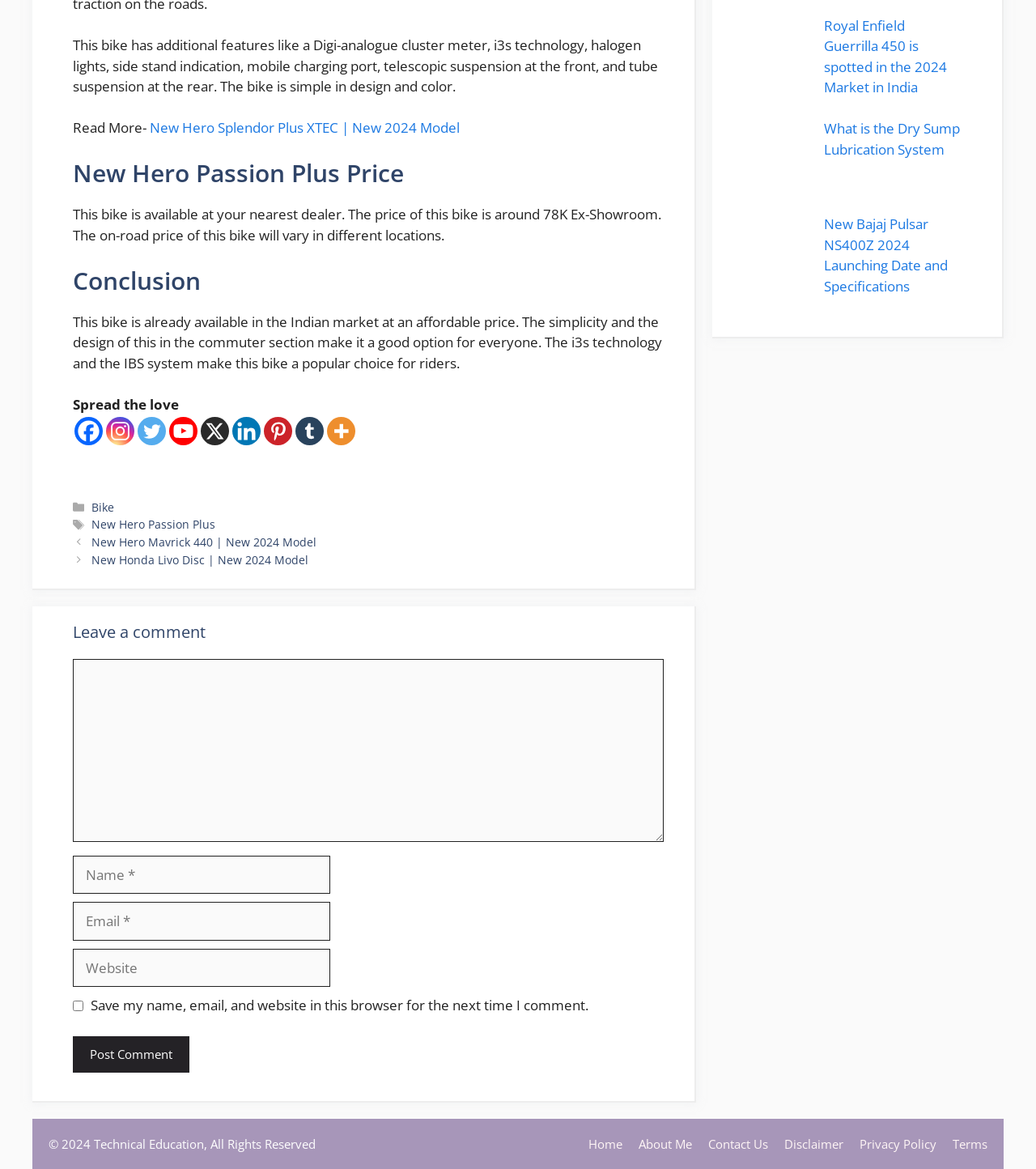Locate the bounding box coordinates of the element to click to perform the following action: 'Enter a comment'. The coordinates should be given as four float values between 0 and 1, in the form of [left, top, right, bottom].

[0.07, 0.564, 0.641, 0.72]